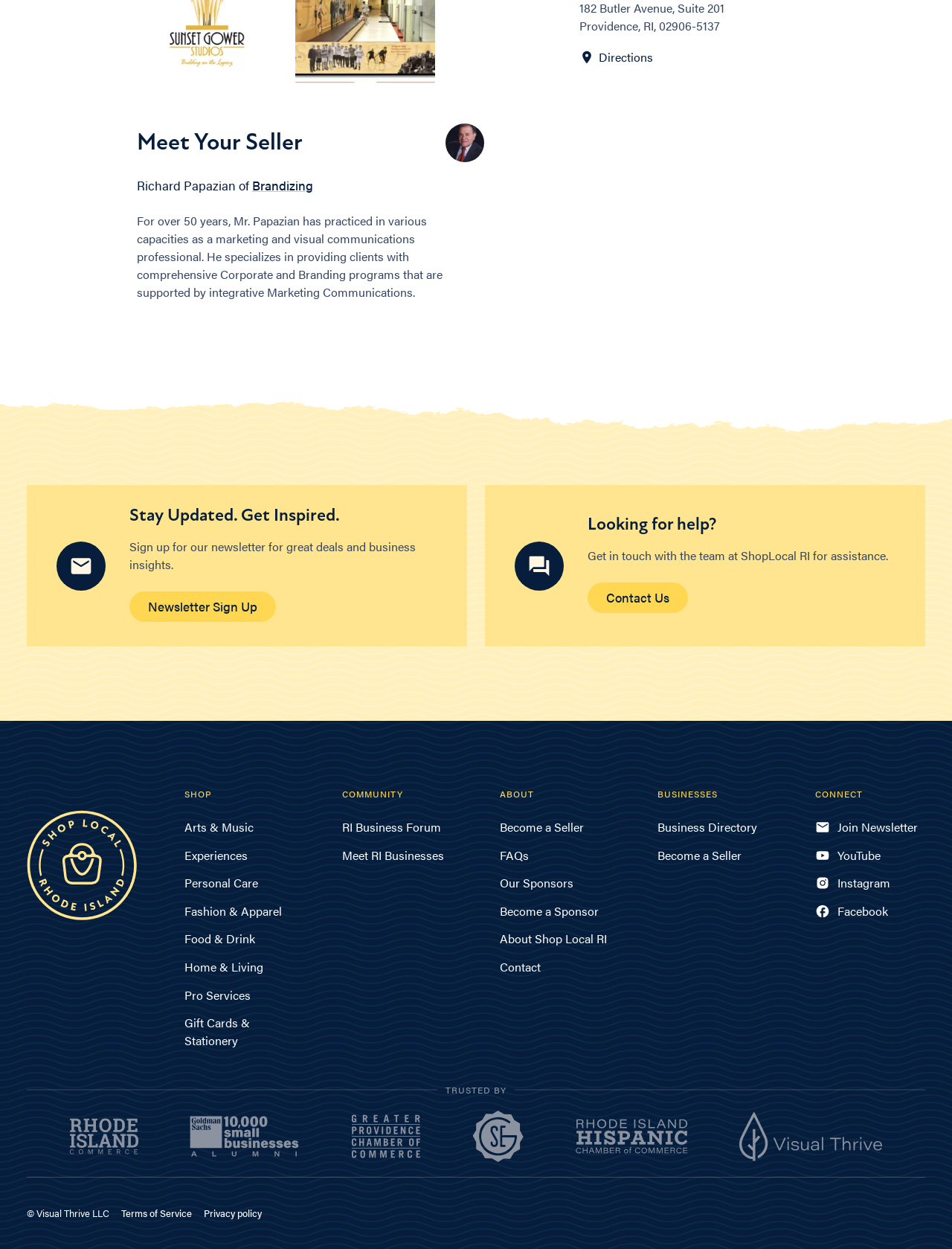Please specify the coordinates of the bounding box for the element that should be clicked to carry out this instruction: "View Richard Papazian's profile". The coordinates must be four float numbers between 0 and 1, formatted as [left, top, right, bottom].

[0.143, 0.104, 0.318, 0.125]